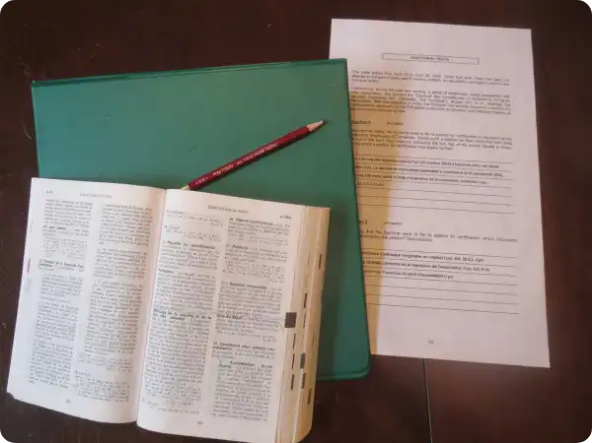Answer in one word or a short phrase: 
What is the student studying for?

Quebec Bar exam